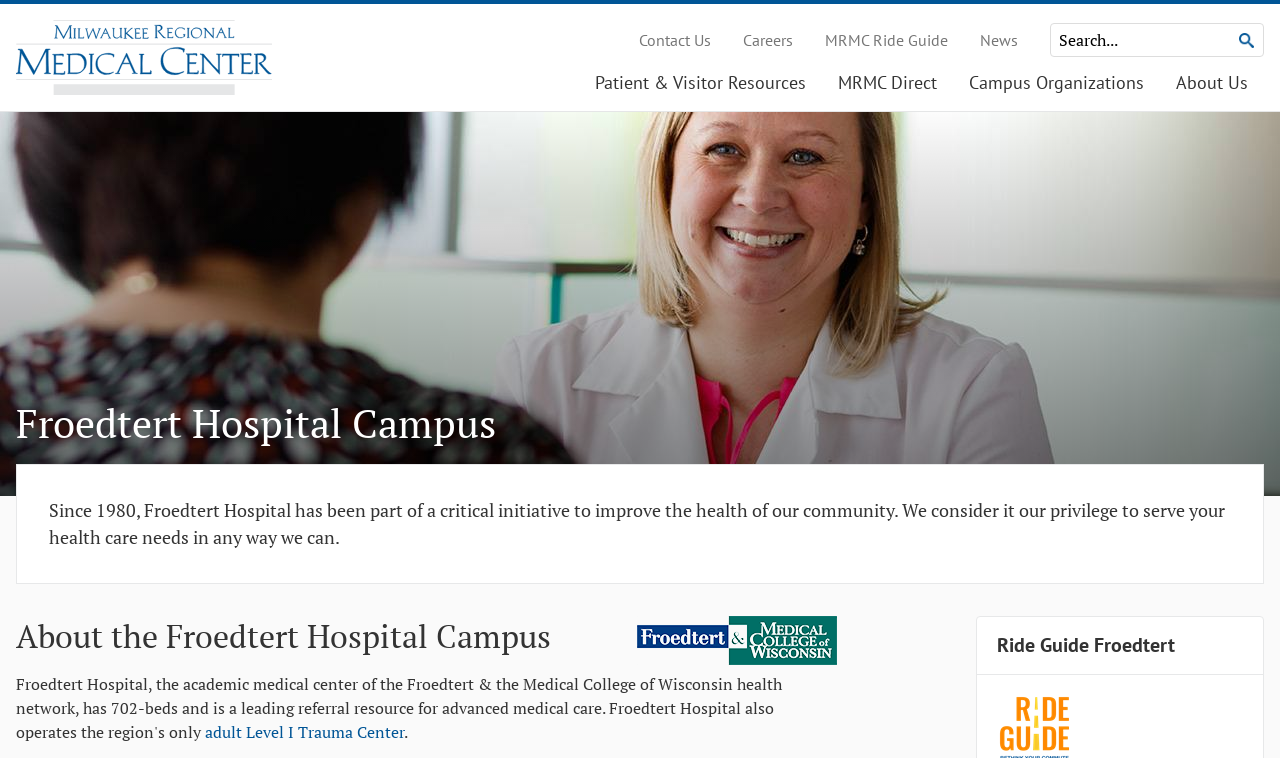Could you specify the bounding box coordinates for the clickable section to complete the following instruction: "Read about Froedtert Hospital's Level I Trauma Center"?

[0.16, 0.951, 0.316, 0.98]